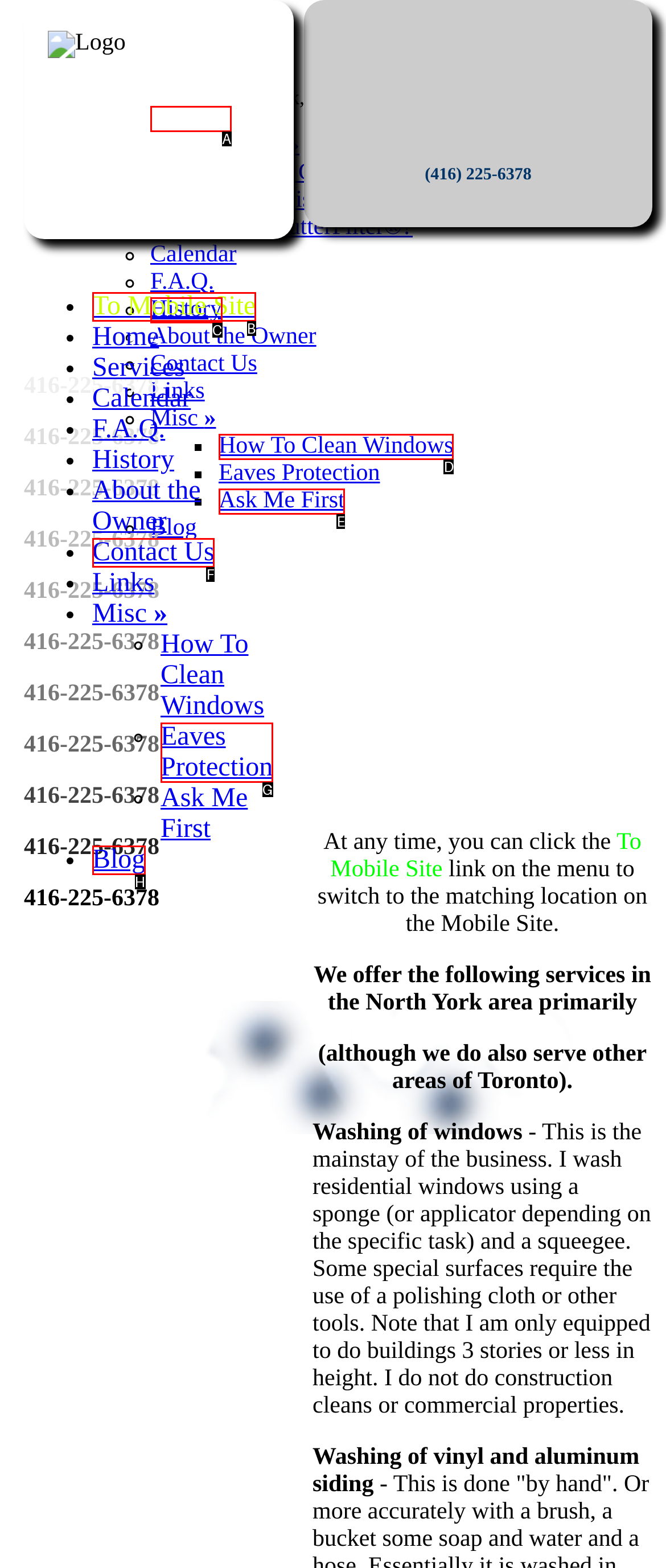Identify the matching UI element based on the description: Contact Us
Reply with the letter from the available choices.

F